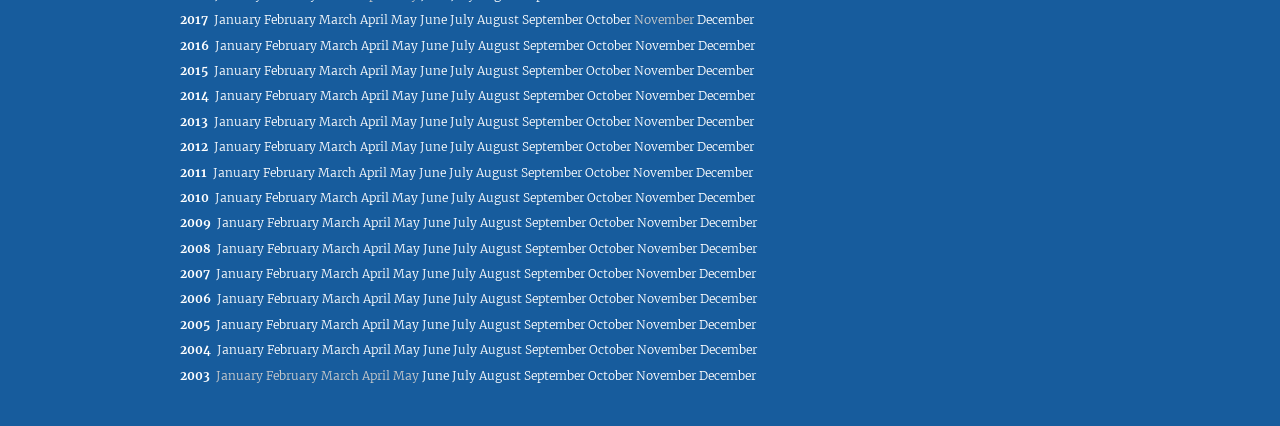Are the months listed in alphabetical order?
From the image, respond with a single word or phrase.

No